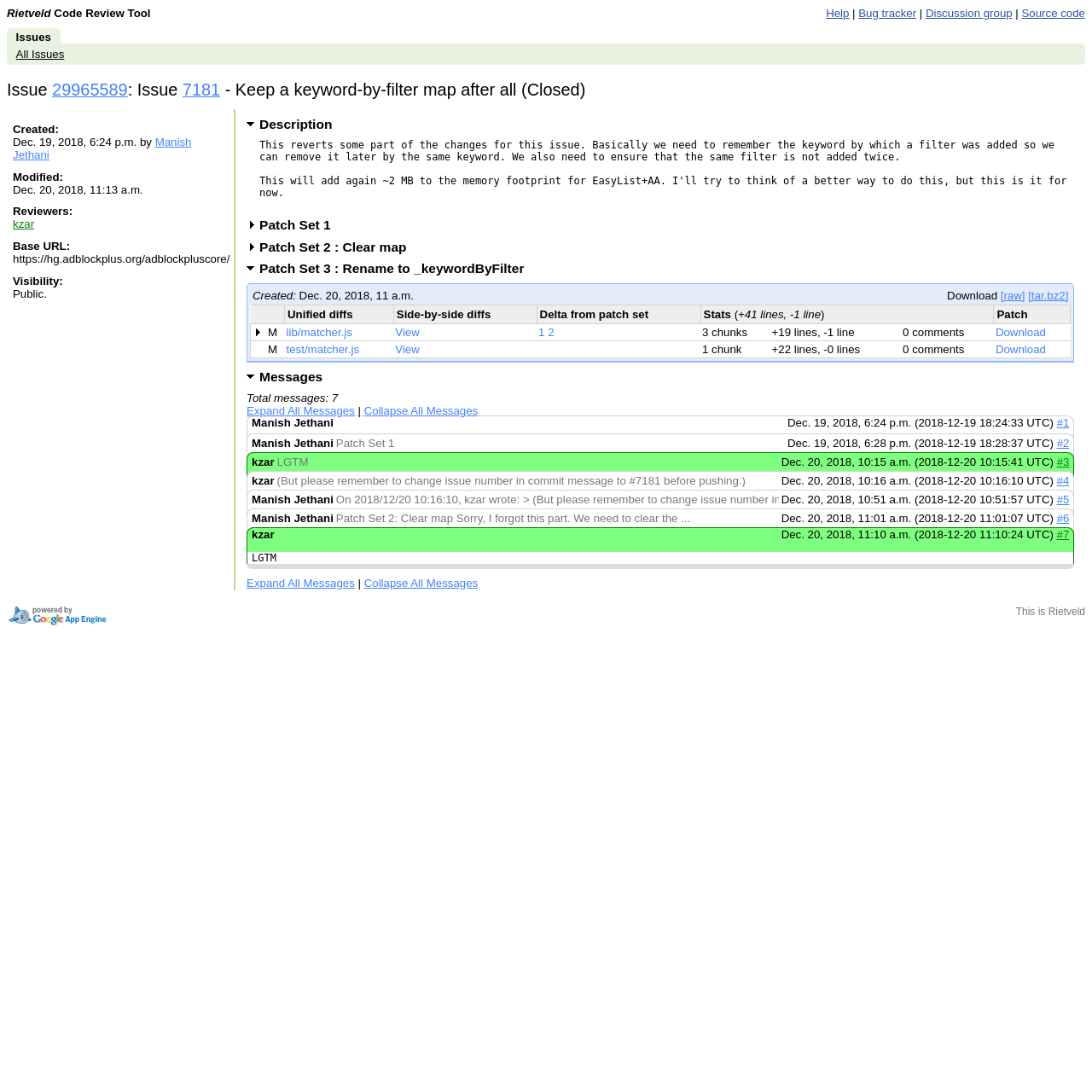What is the issue number of the code review?
Could you answer the question with a detailed and thorough explanation?

The issue number of the code review can be found in the heading element that says 'Issue 29965589: Issue 7181 - Keep a keyword-by-filter map after all (Closed)'. The issue number is '7181'.